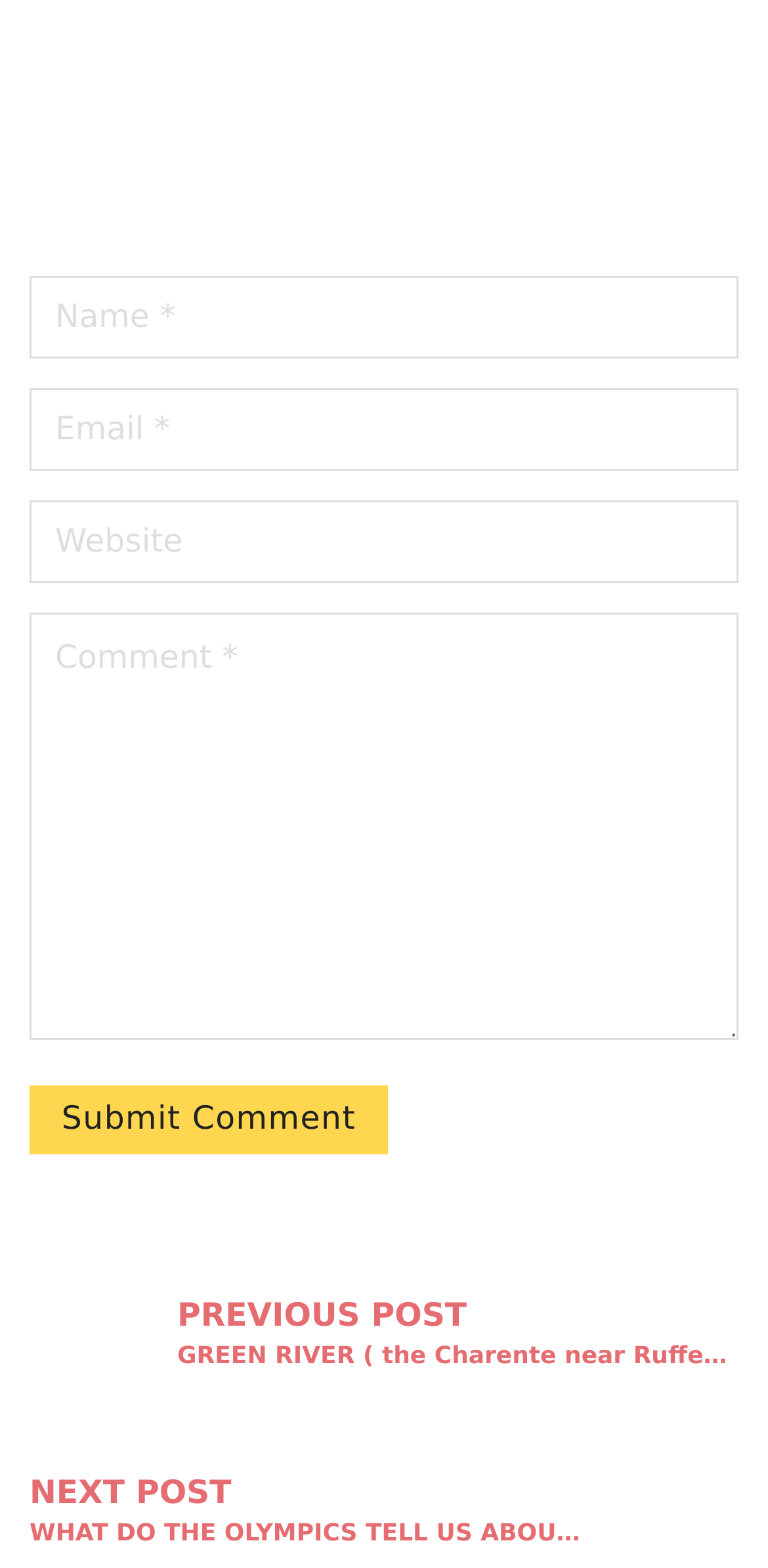Give a one-word or short-phrase answer to the following question: 
Is the 'Website' field required?

No